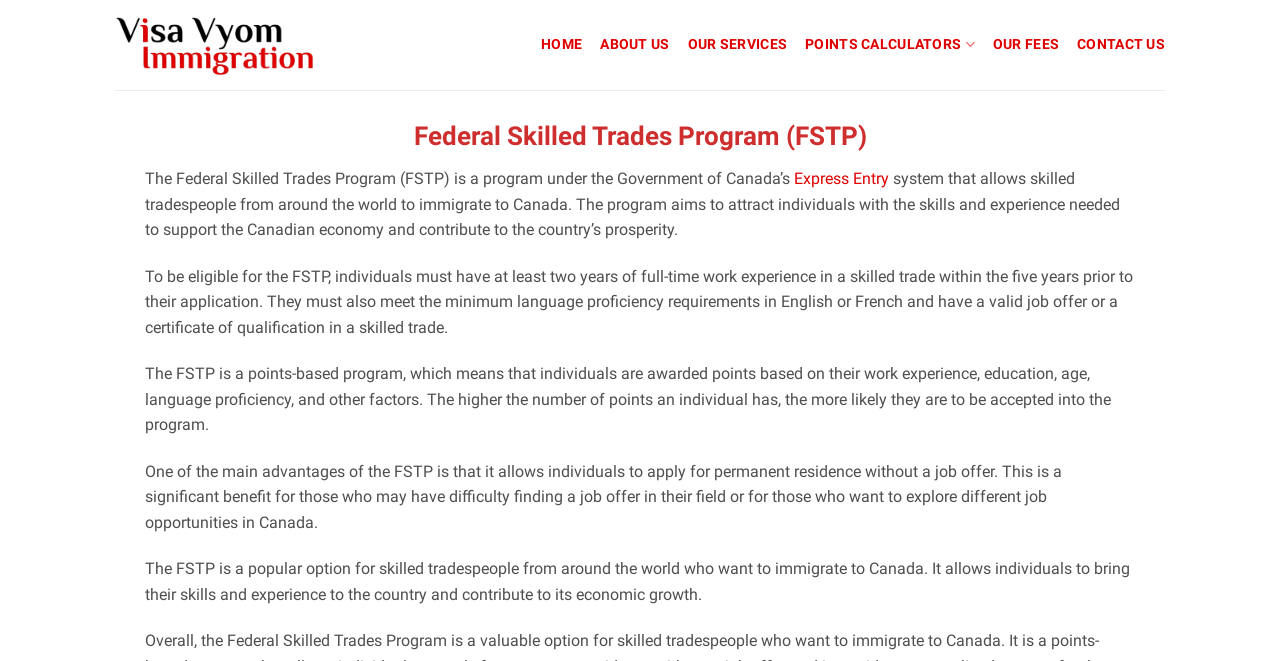Can you find the bounding box coordinates for the element that needs to be clicked to execute this instruction: "Click the POINTS CALCULATORS link"? The coordinates should be given as four float numbers between 0 and 1, i.e., [left, top, right, bottom].

[0.629, 0.038, 0.762, 0.098]